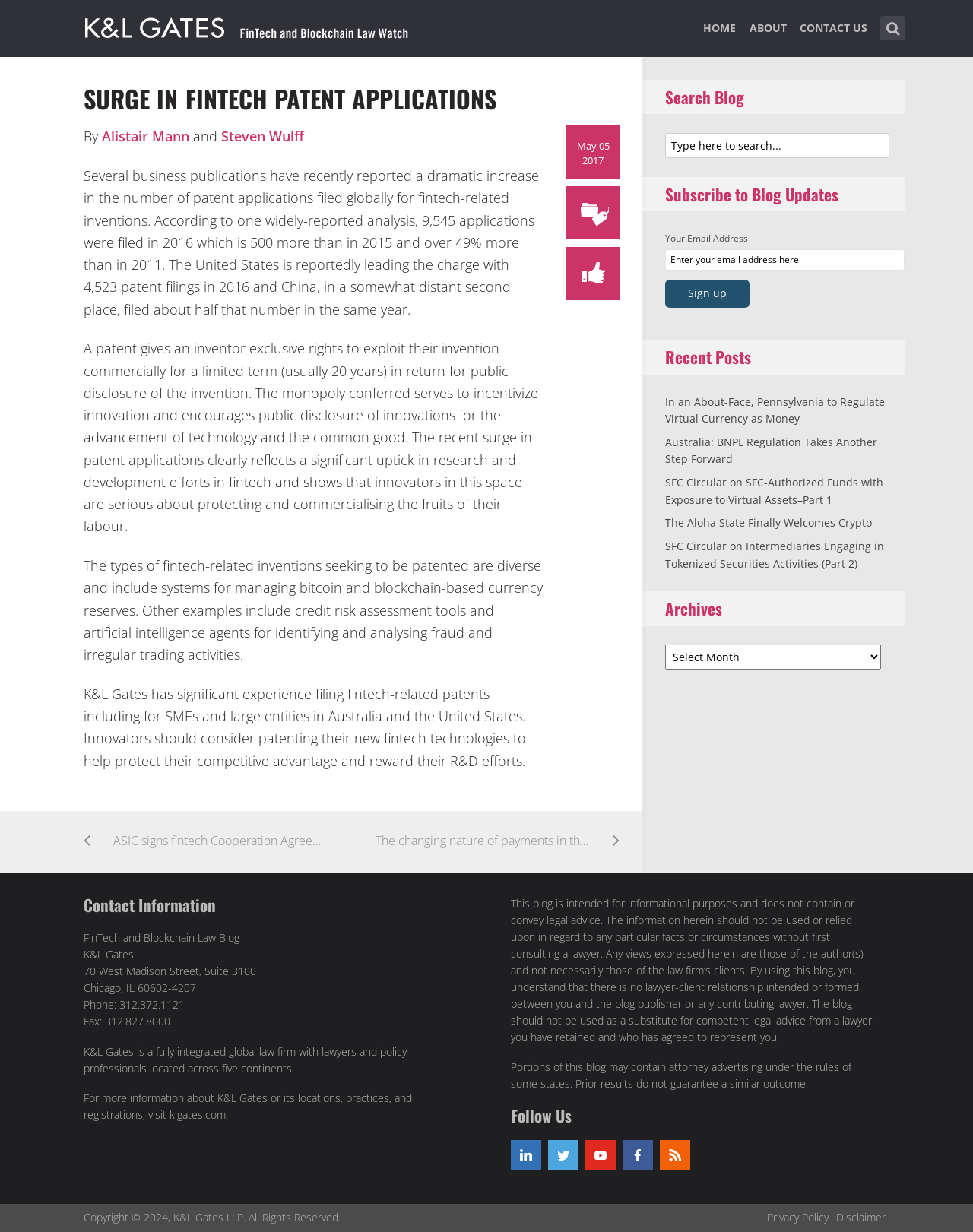Determine the bounding box coordinates of the section to be clicked to follow the instruction: "Subscribe to blog updates". The coordinates should be given as four float numbers between 0 and 1, formatted as [left, top, right, bottom].

[0.684, 0.202, 0.93, 0.22]